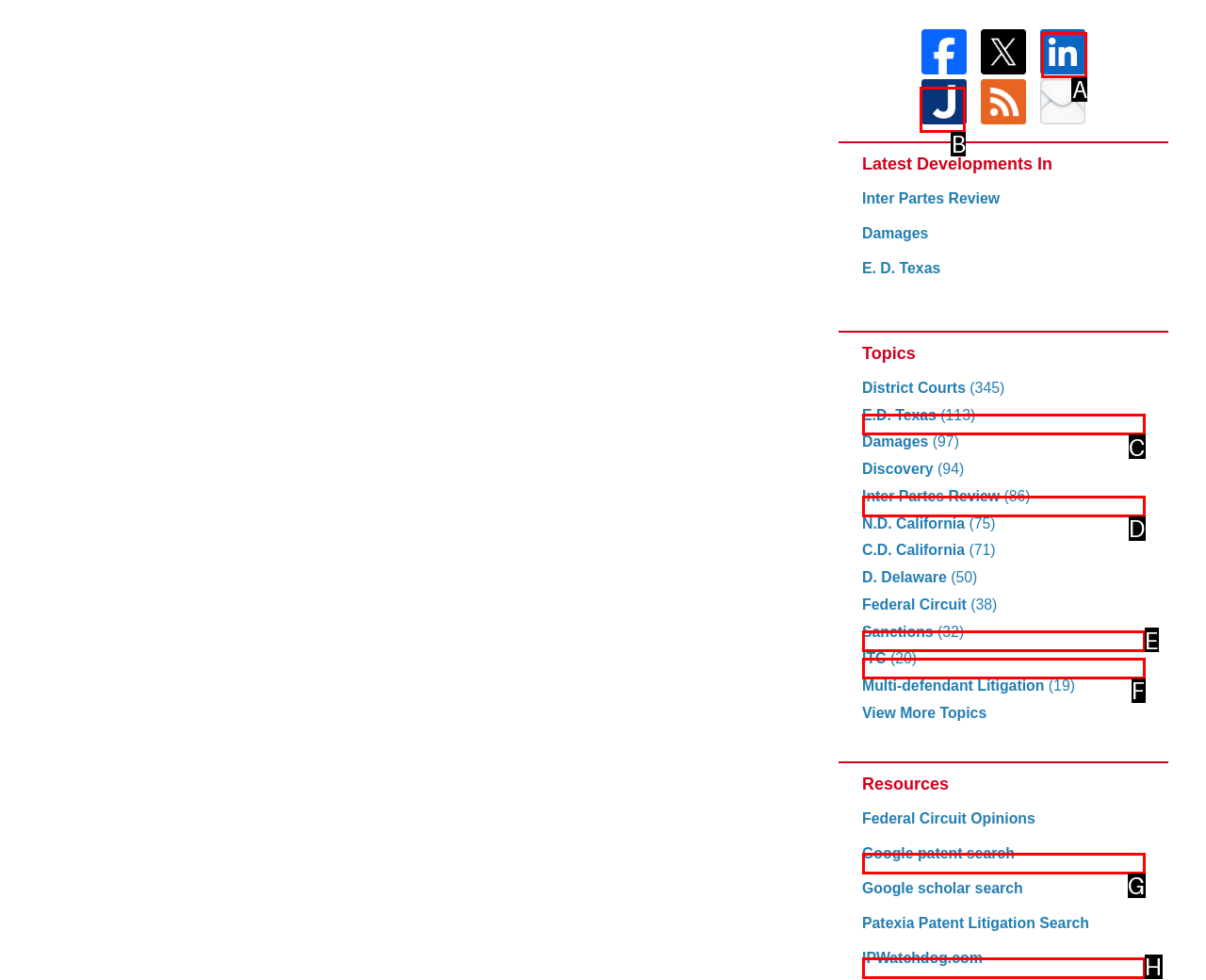Tell me the letter of the option that corresponds to the description: IPWatchdog.com
Answer using the letter from the given choices directly.

H